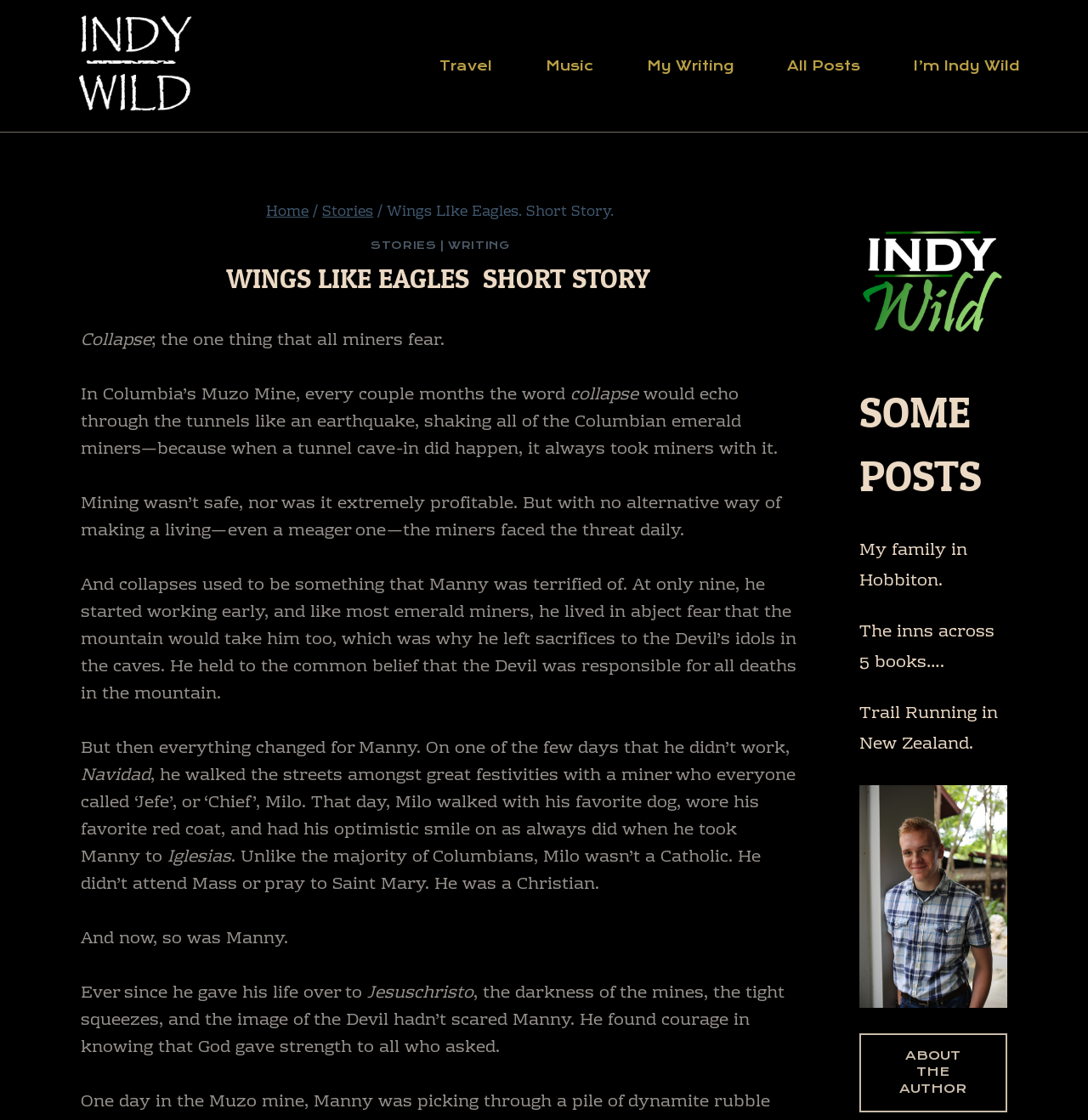What is the name of the mine mentioned in the story?
Please analyze the image and answer the question with as much detail as possible.

The answer can be found by reading the text content of the webpage, where it is mentioned that 'In Columbia’s Muzo Mine, every couple months the word collapse...'.